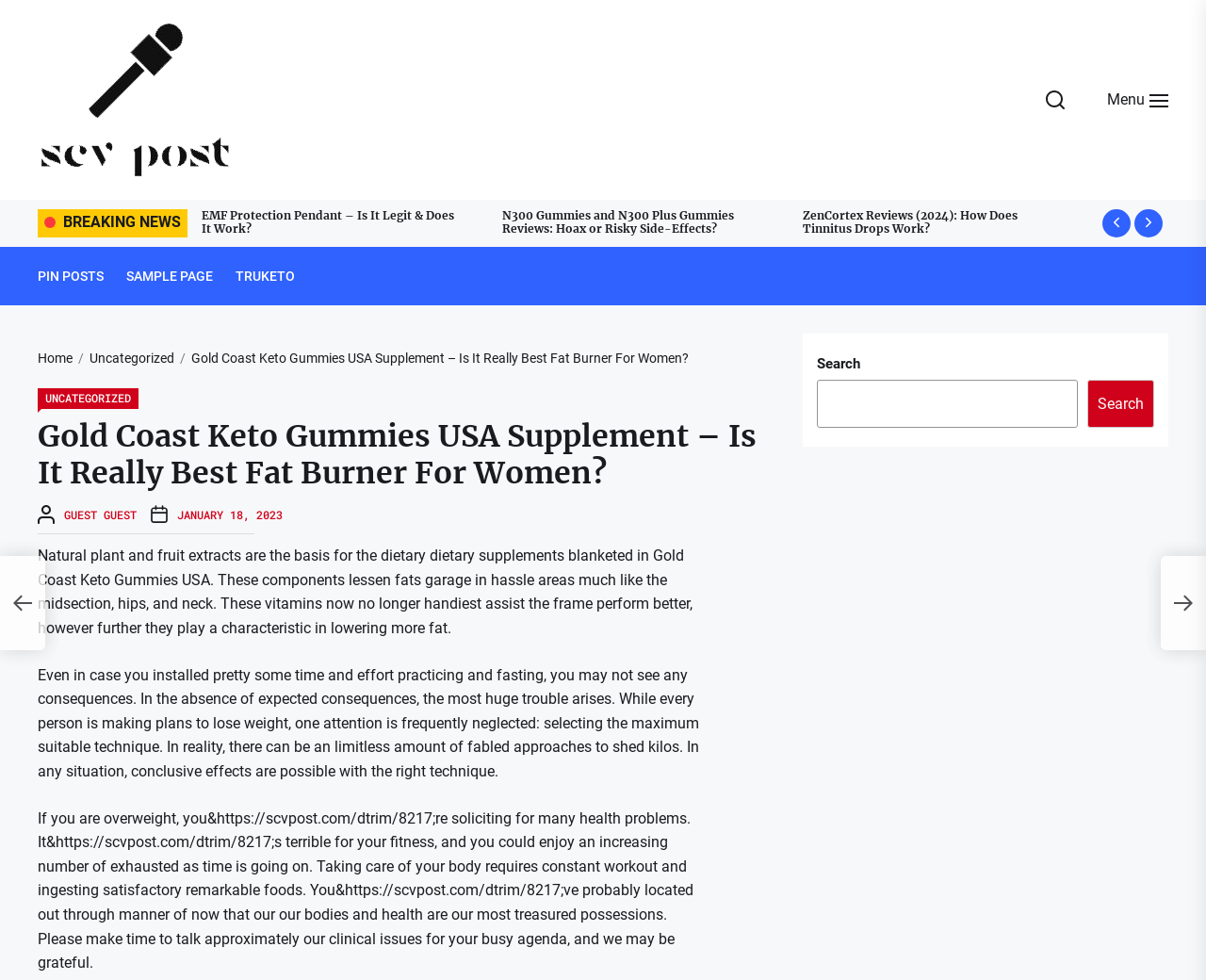Determine the bounding box coordinates of the clickable area required to perform the following instruction: "Go to the home page". The coordinates should be represented as four float numbers between 0 and 1: [left, top, right, bottom].

[0.031, 0.358, 0.06, 0.374]